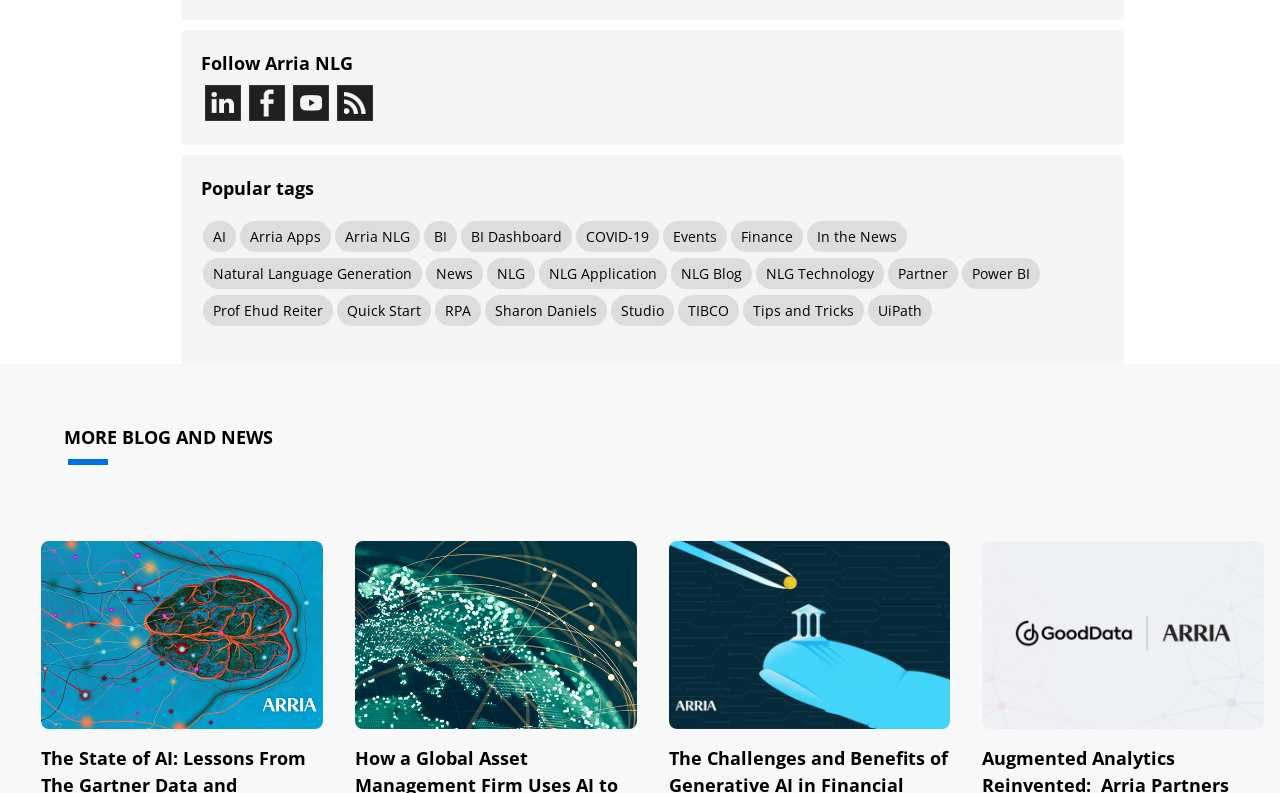Provide your answer in a single word or phrase: 
How many items are there under the 'In the News' tag?

137 items